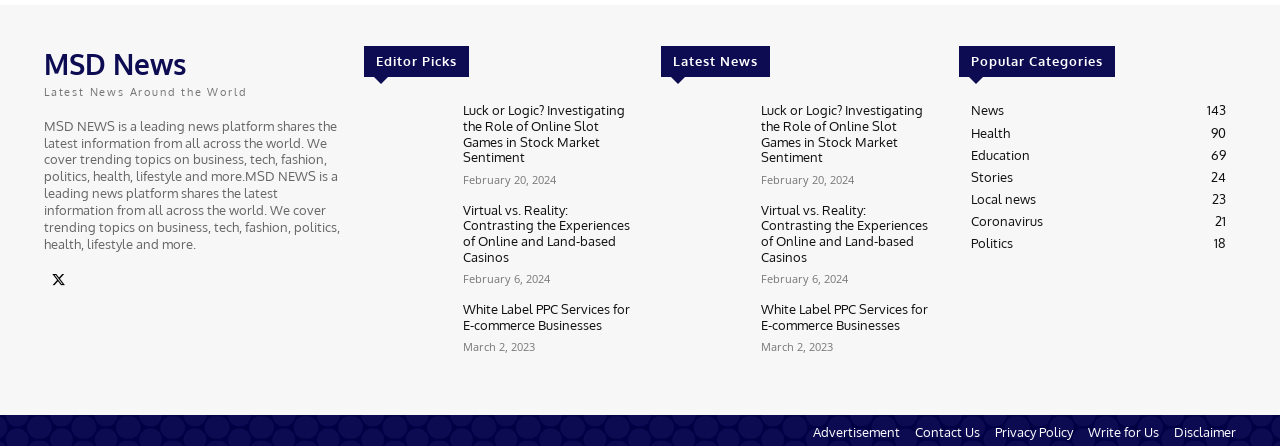Determine the bounding box coordinates of the target area to click to execute the following instruction: "Explore Editor Picks."

[0.284, 0.102, 0.501, 0.174]